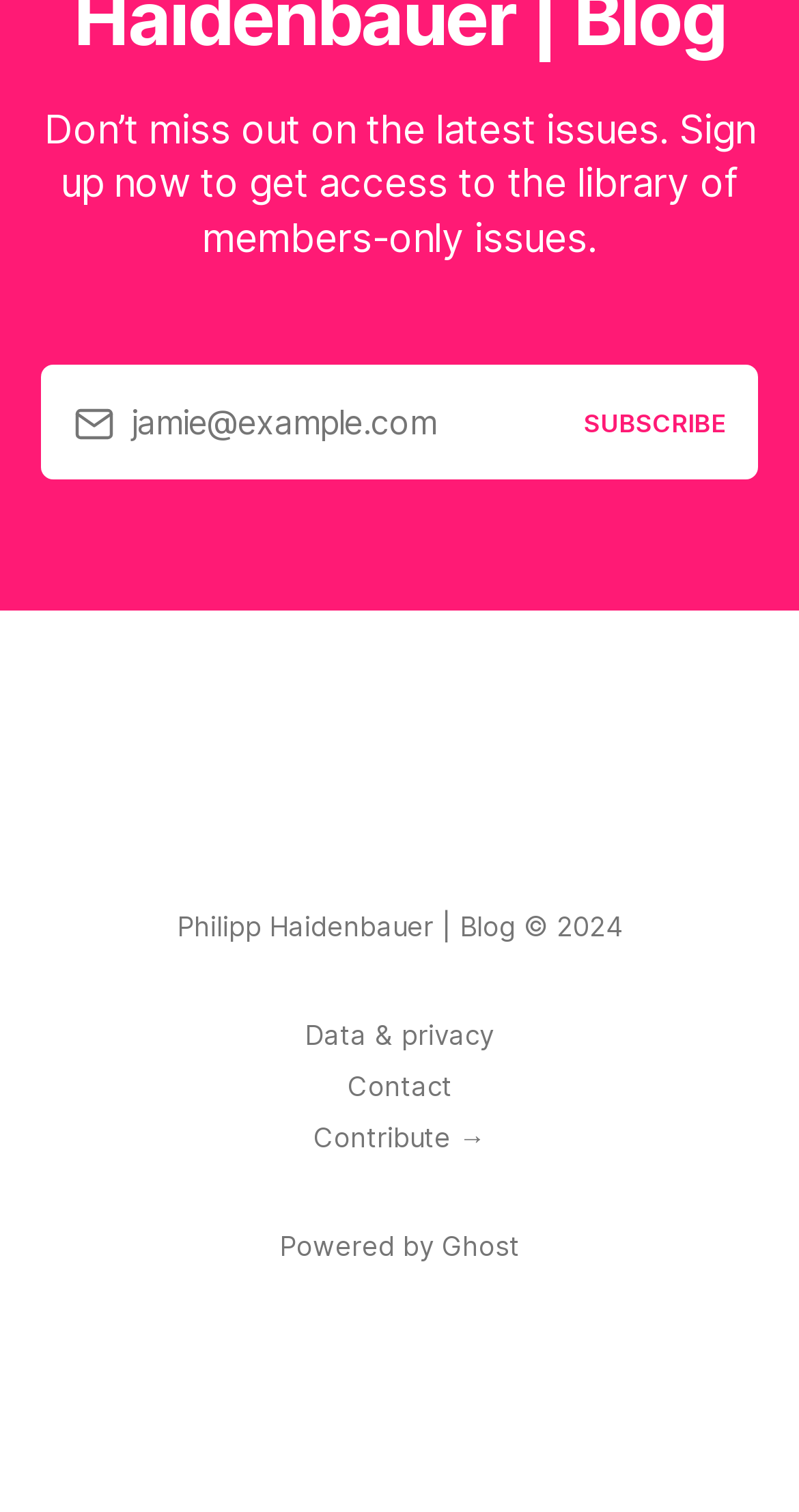Bounding box coordinates are specified in the format (top-left x, top-left y, bottom-right x, bottom-right y). All values are floating point numbers bounded between 0 and 1. Please provide the bounding box coordinate of the region this sentence describes: Ingleside

None